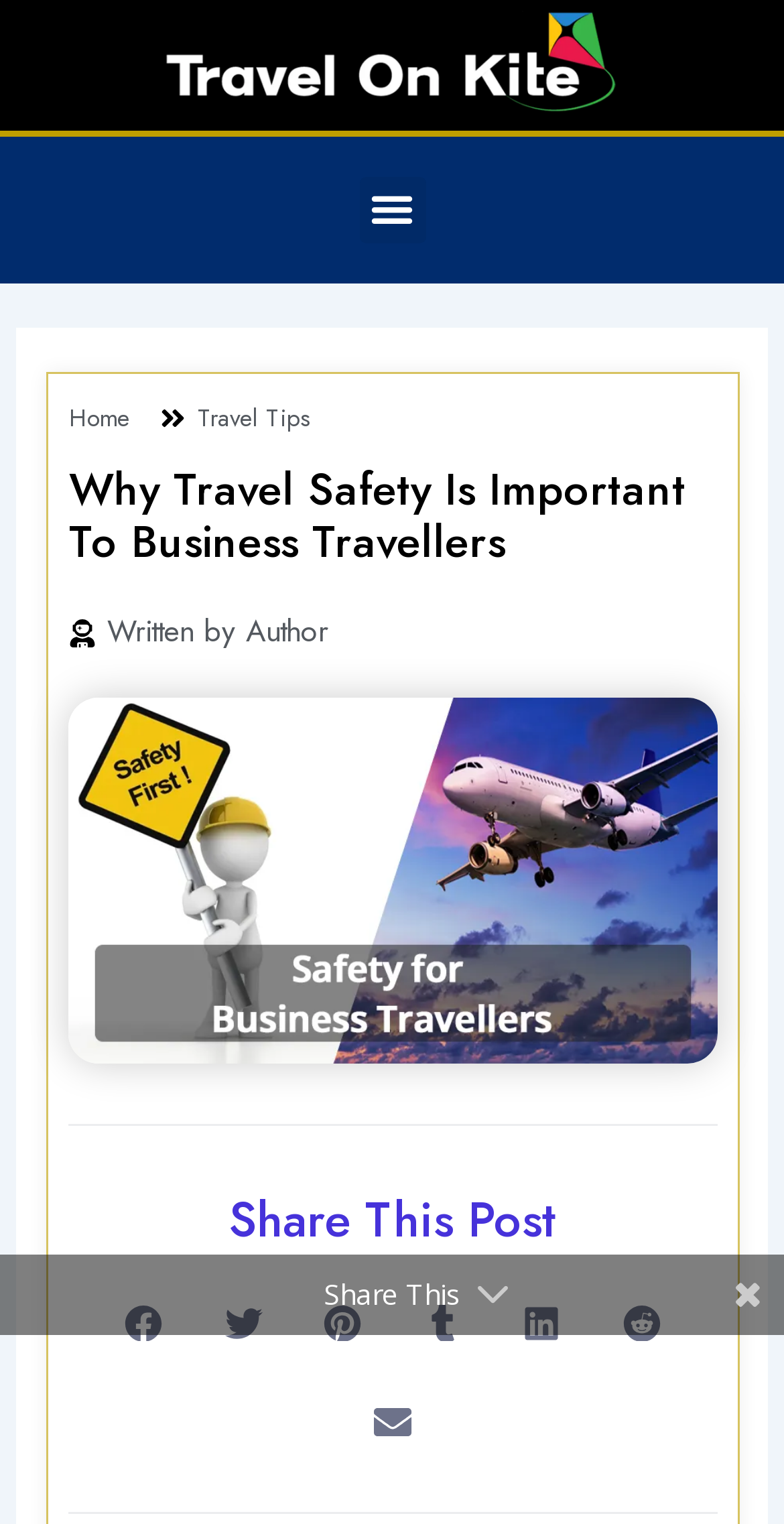Determine the bounding box coordinates of the clickable element to achieve the following action: 'Read Travel Tips'. Provide the coordinates as four float values between 0 and 1, formatted as [left, top, right, bottom].

[0.252, 0.262, 0.396, 0.286]